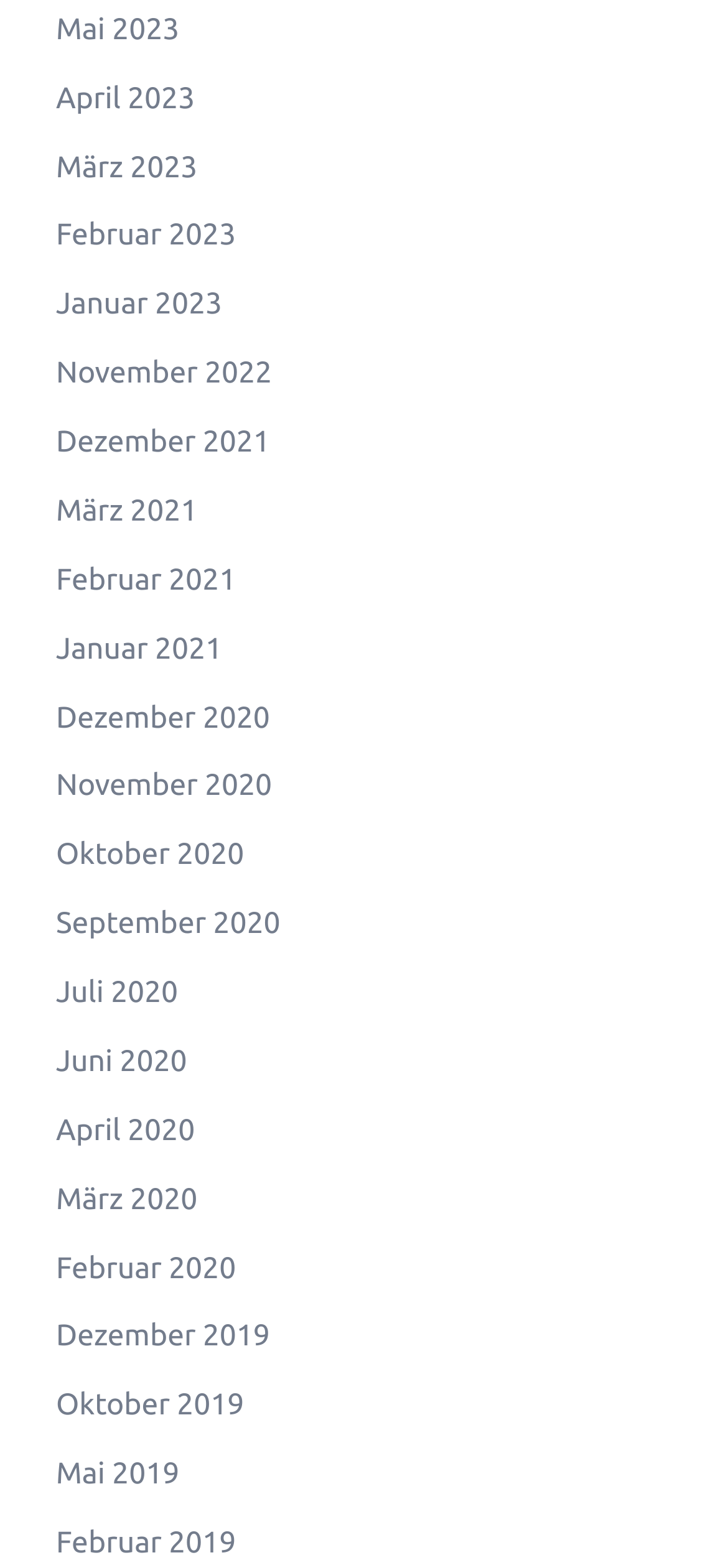Reply to the question with a single word or phrase:
What is the month listed before 'April 2023'?

März 2023